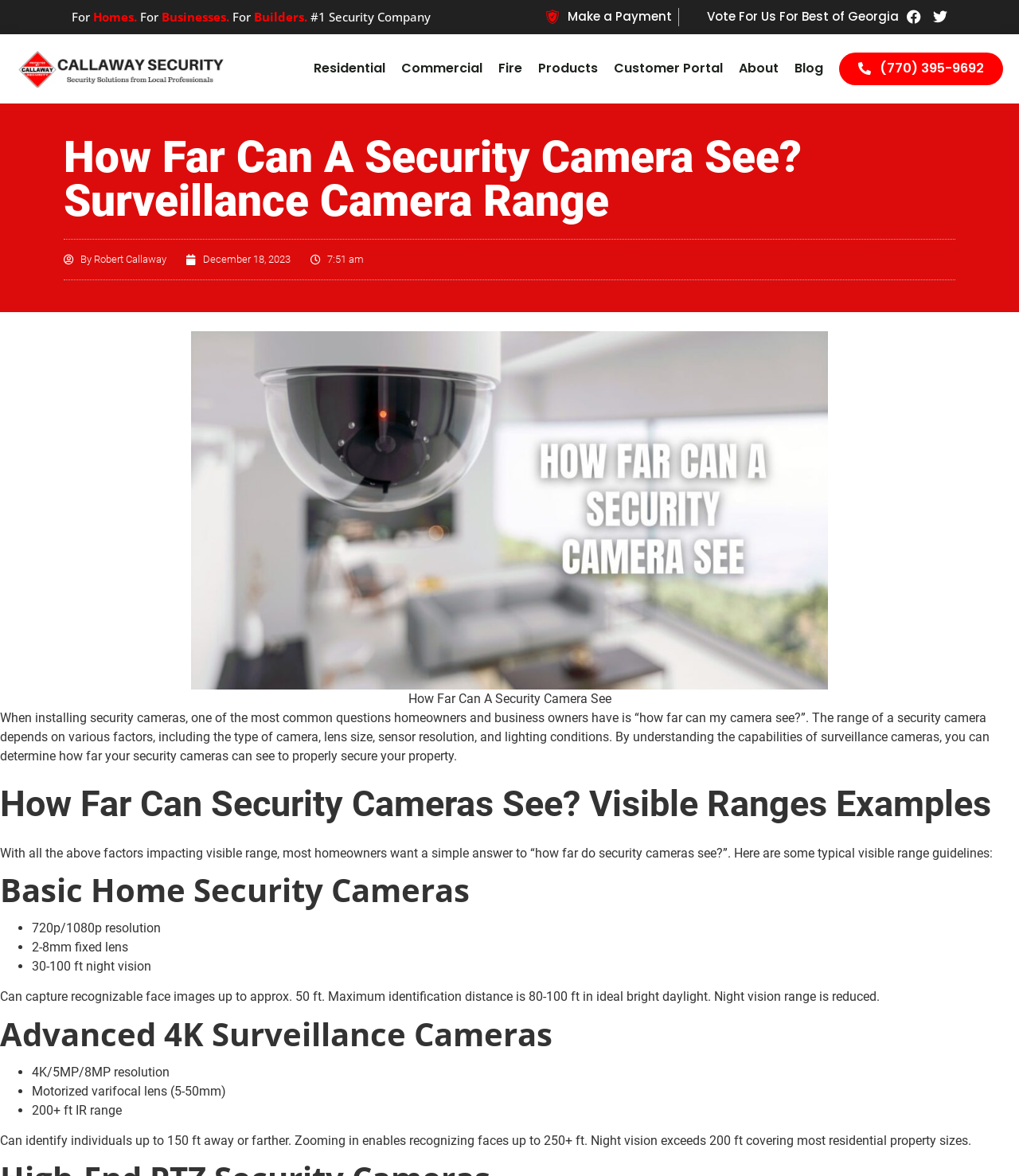Determine the bounding box coordinates for the area you should click to complete the following instruction: "Call the security company".

[0.823, 0.045, 0.984, 0.072]